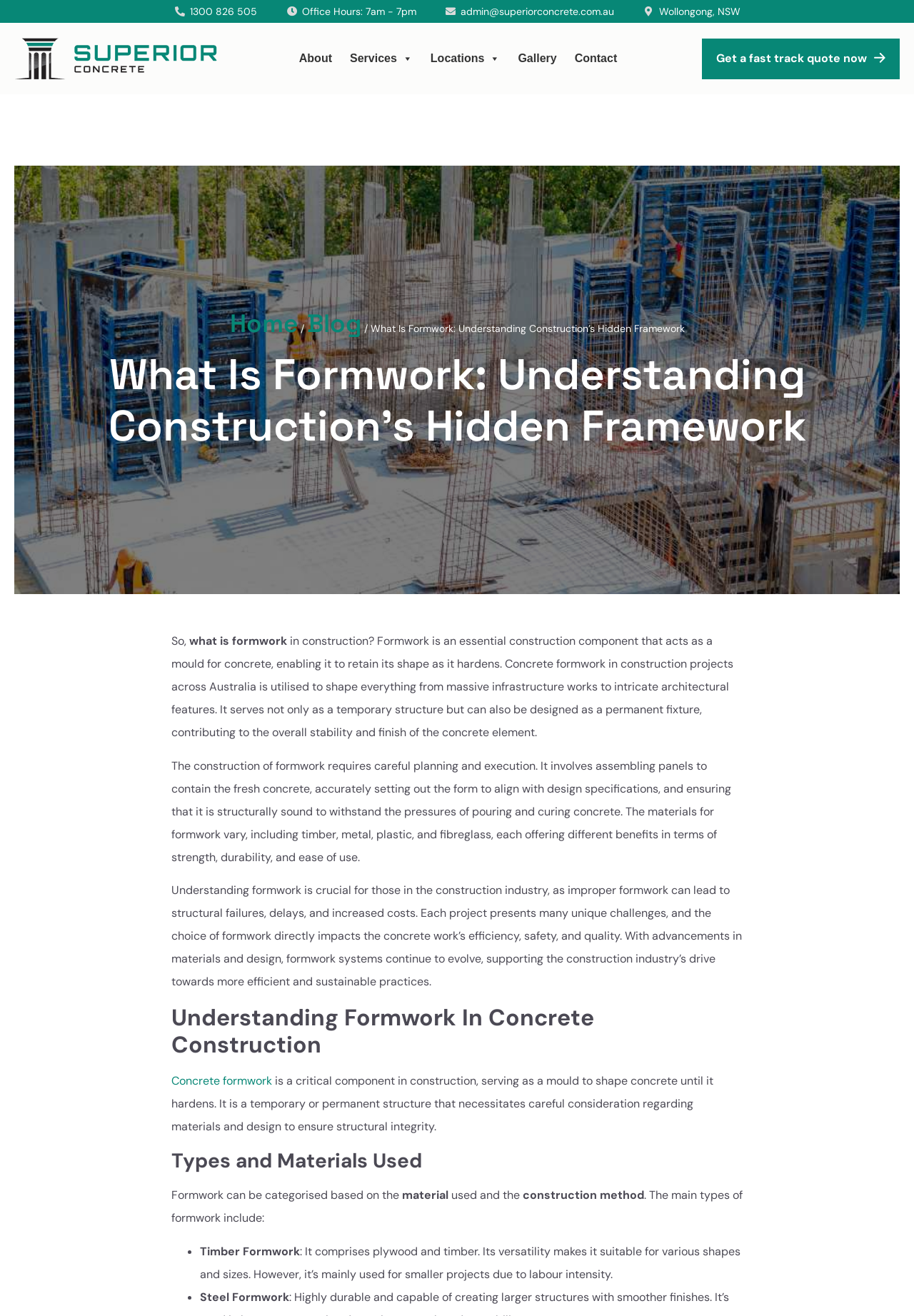What is the company's phone number?
Look at the image and answer the question using a single word or phrase.

1300 826 505